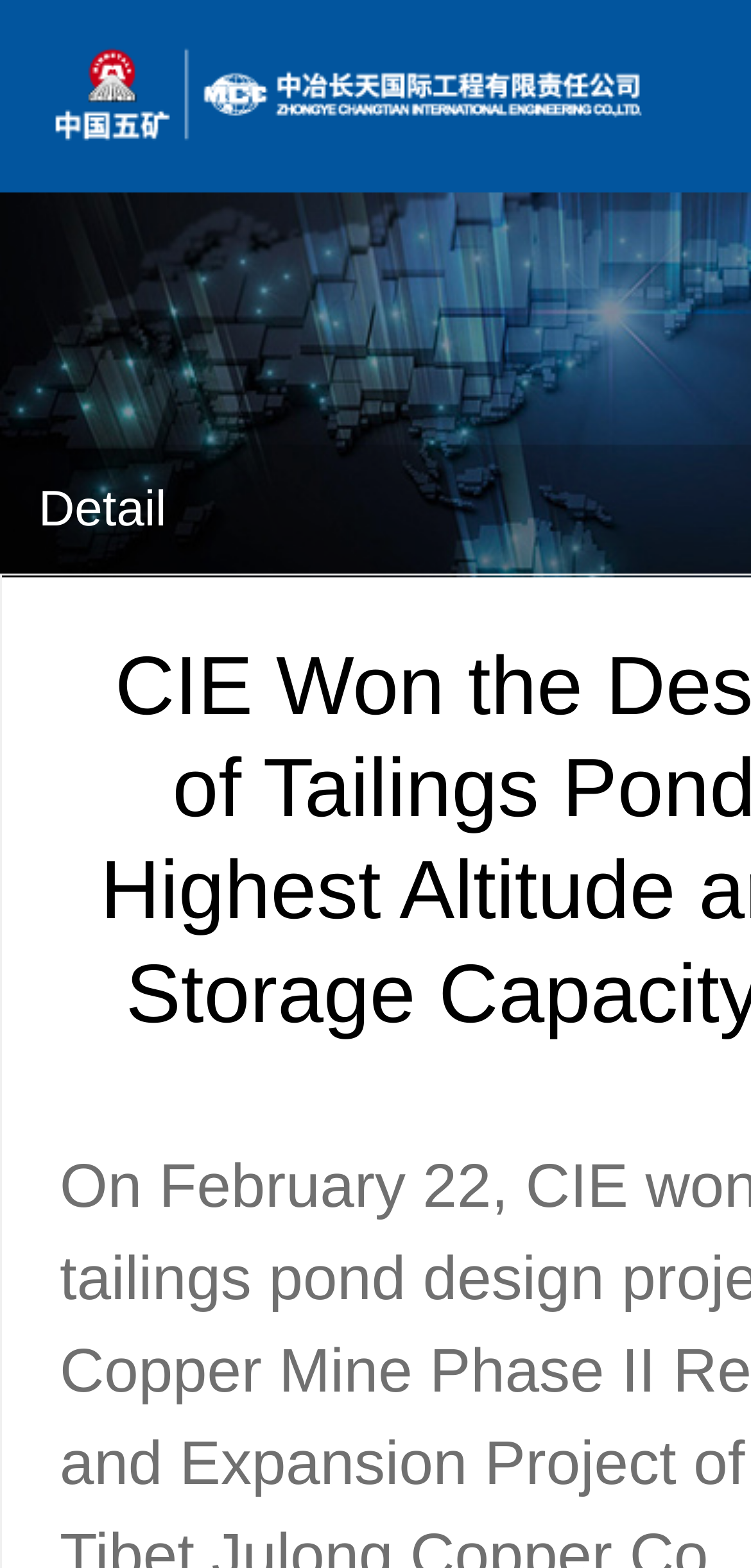Identify the title of the webpage and provide its text content.

 CIE Won the Design Project of Tailings Pond with the Highest Altitude and Largest Storage Capacity in China 